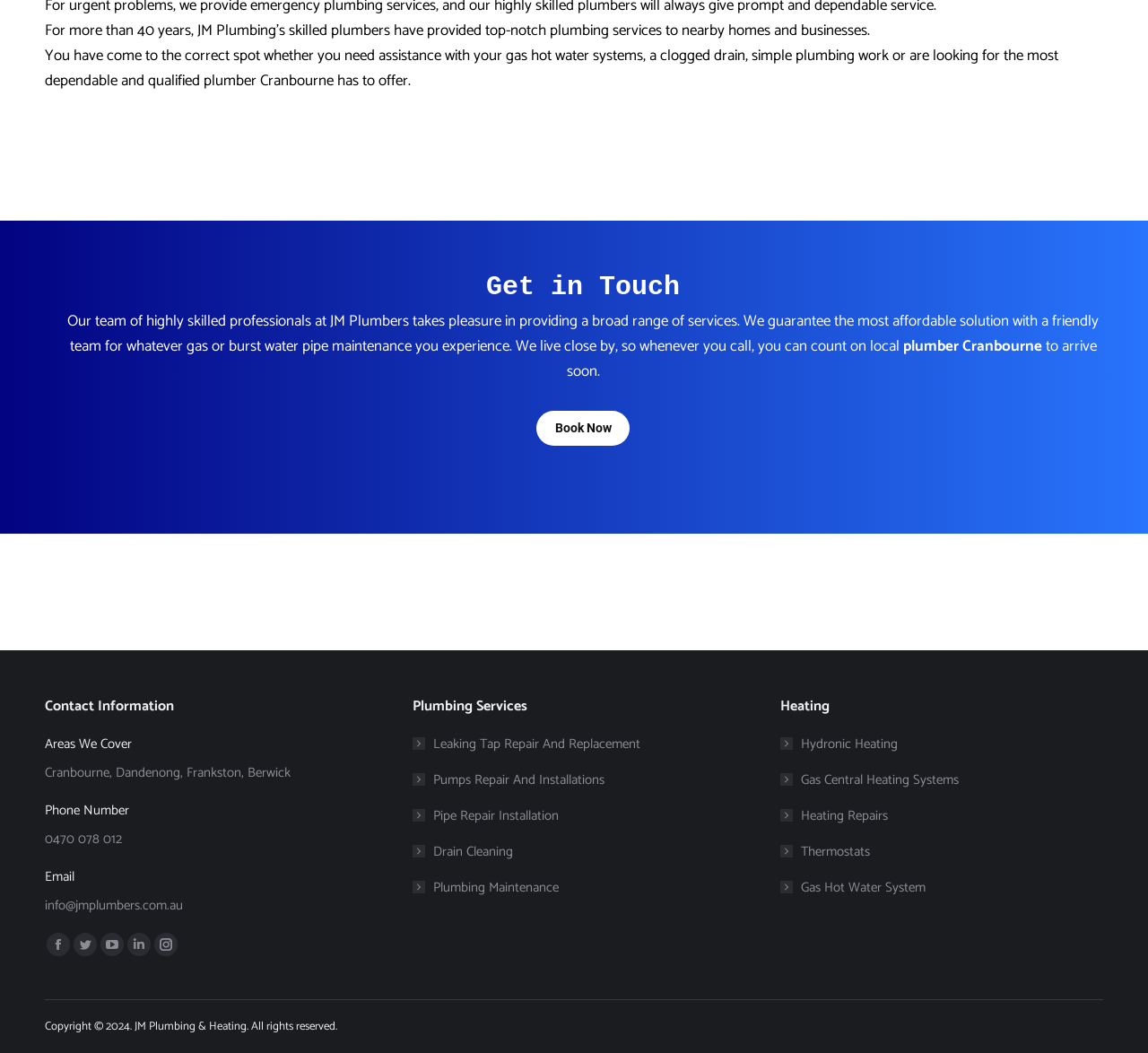Determine the bounding box coordinates for the area that needs to be clicked to fulfill this task: "Click the 'Book Now' button". The coordinates must be given as four float numbers between 0 and 1, i.e., [left, top, right, bottom].

[0.467, 0.39, 0.549, 0.423]